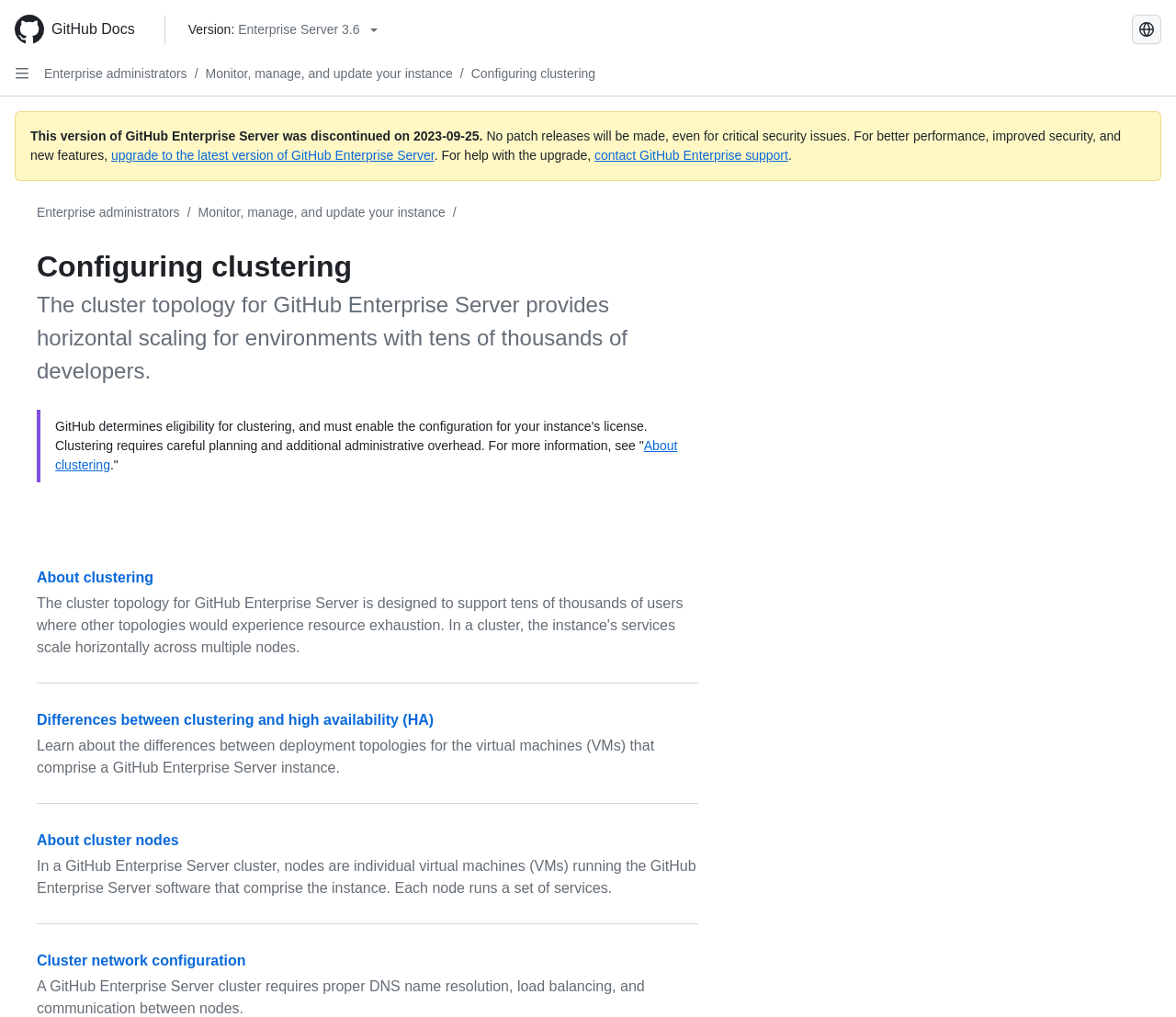Based on the element description "Version: Enterprise Server 3.6", predict the bounding box coordinates of the UI element.

[0.153, 0.015, 0.329, 0.043]